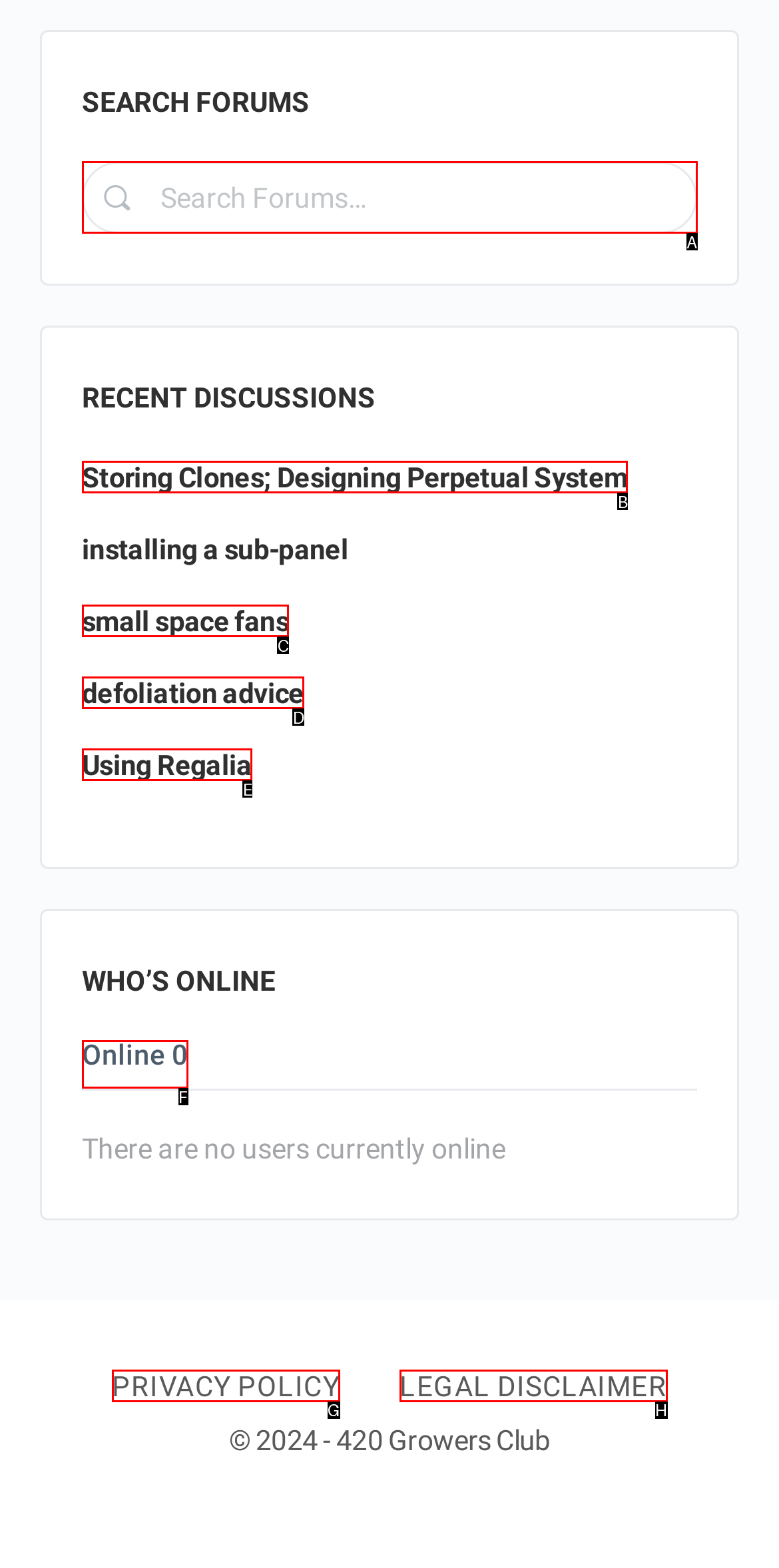Tell me which one HTML element best matches the description: Using Regalia
Answer with the option's letter from the given choices directly.

E